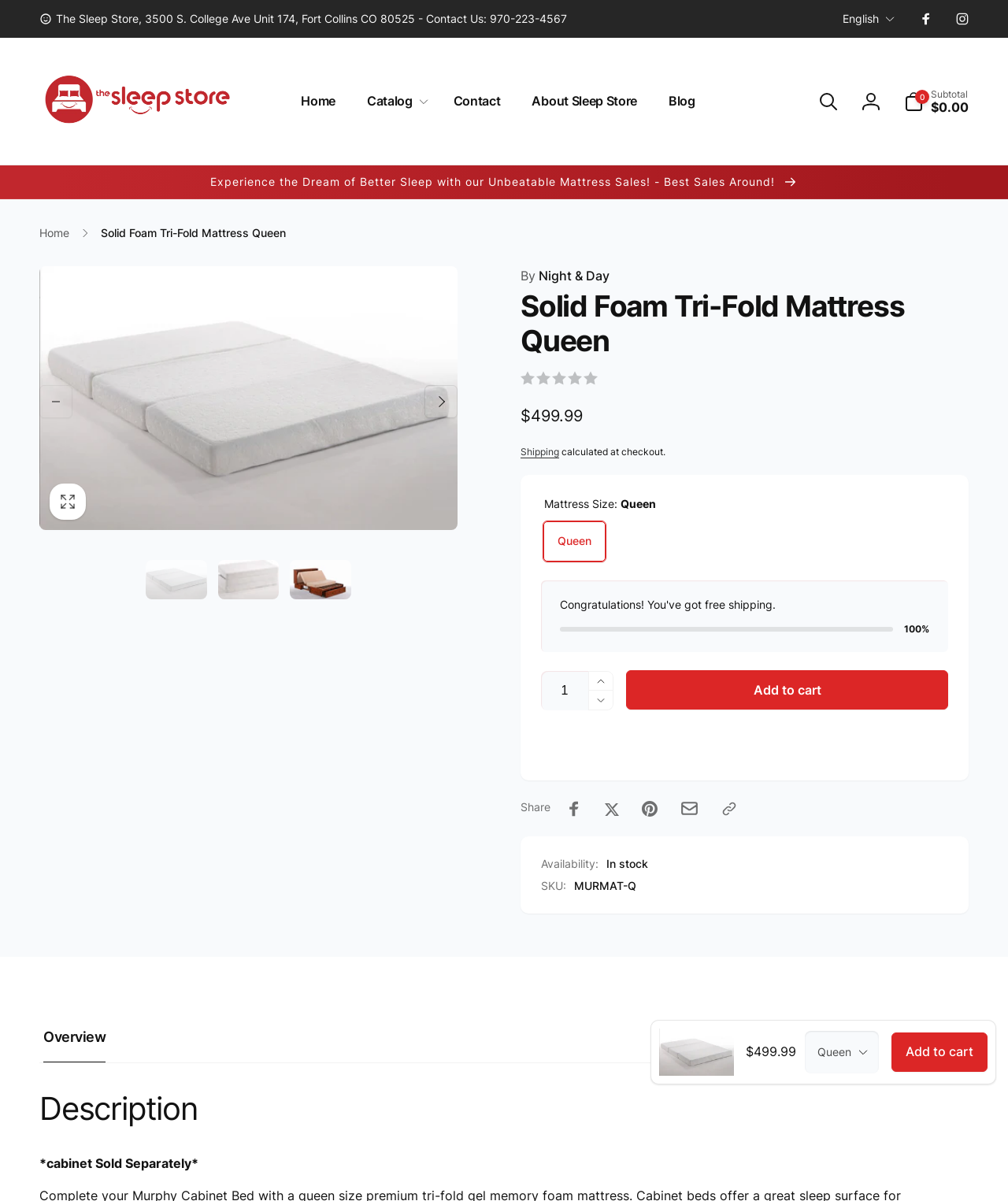Please locate the bounding box coordinates of the element that should be clicked to complete the given instruction: "Select the 'Queen' mattress size".

[0.538, 0.412, 0.939, 0.468]